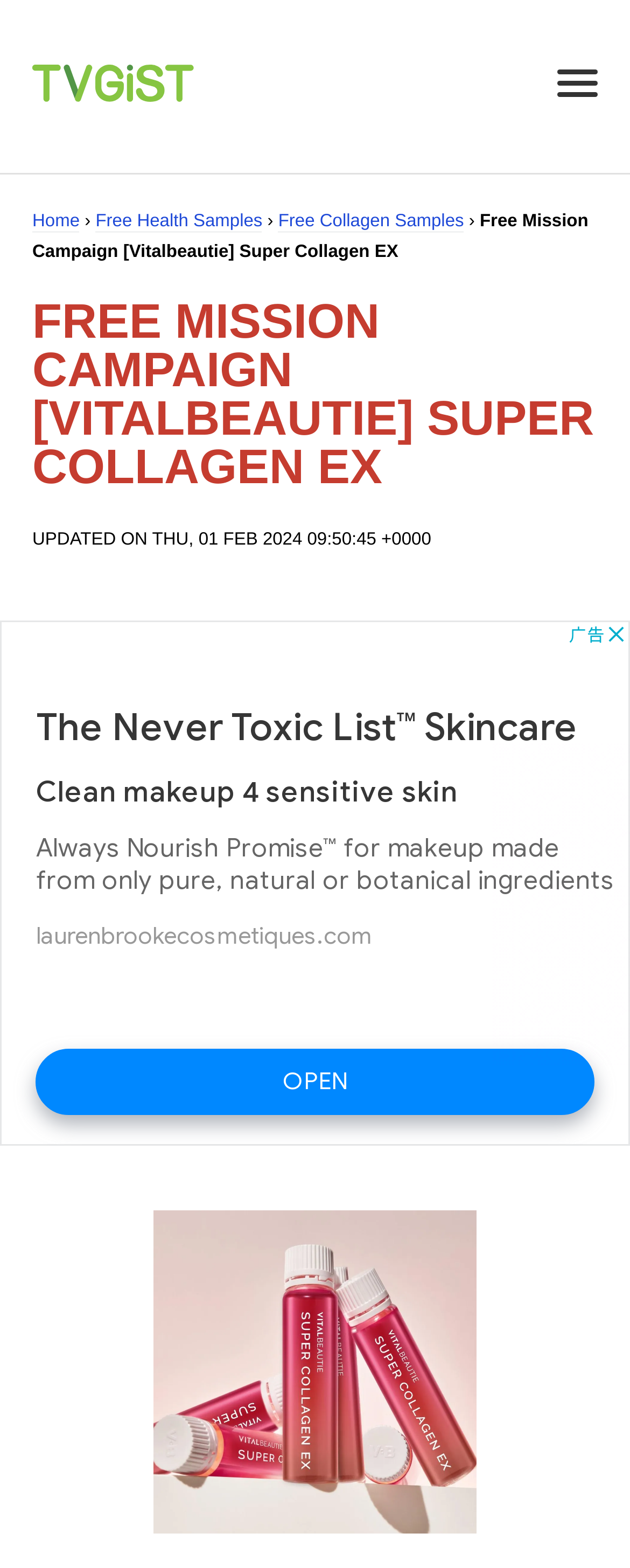Determine the bounding box coordinates for the UI element described. Format the coordinates as (top-left x, top-left y, bottom-right x, bottom-right y) and ensure all values are between 0 and 1. Element description: View all available coins

None